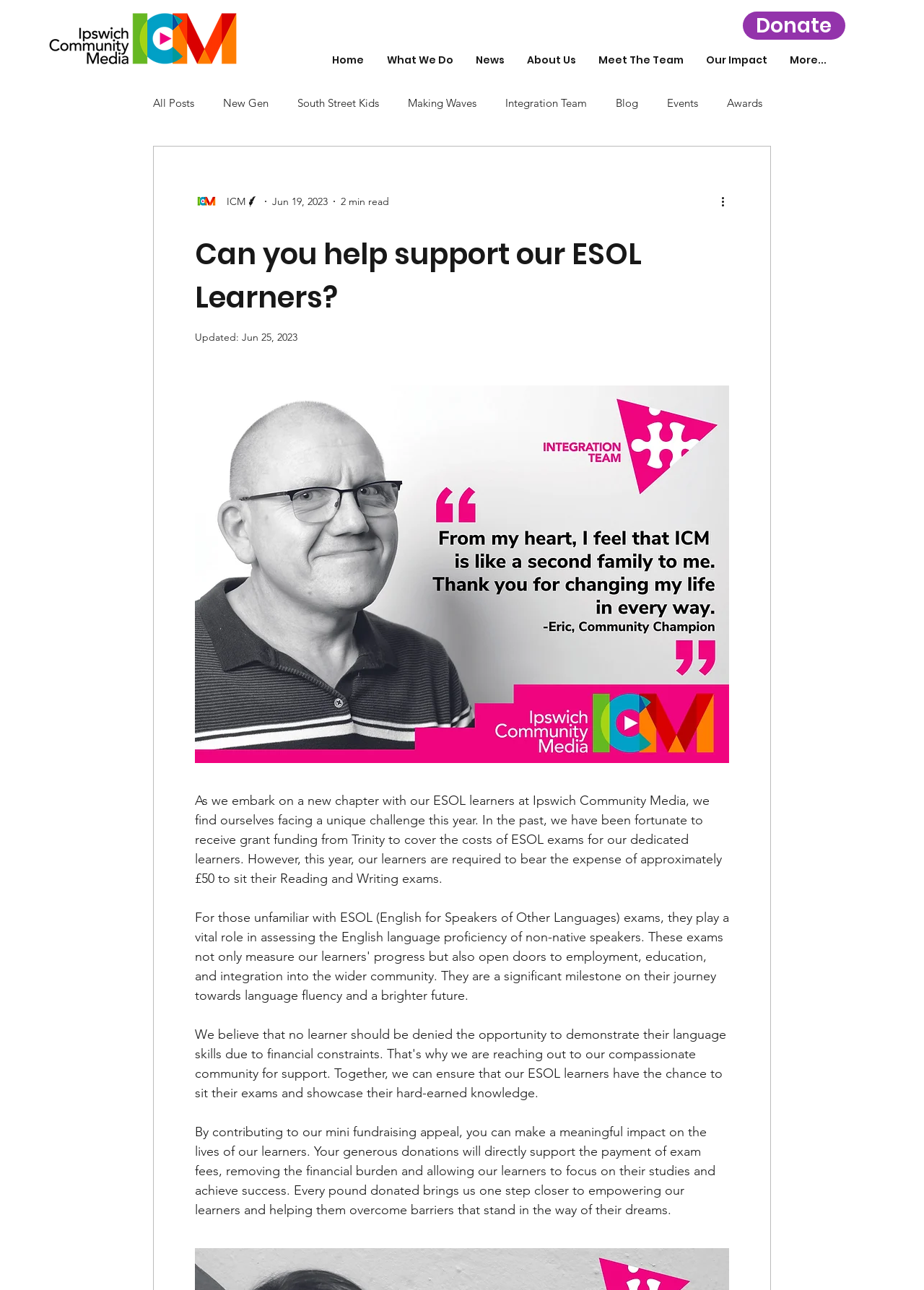Find the bounding box coordinates for the area that should be clicked to accomplish the instruction: "Visit the What We Do page".

[0.406, 0.041, 0.503, 0.052]